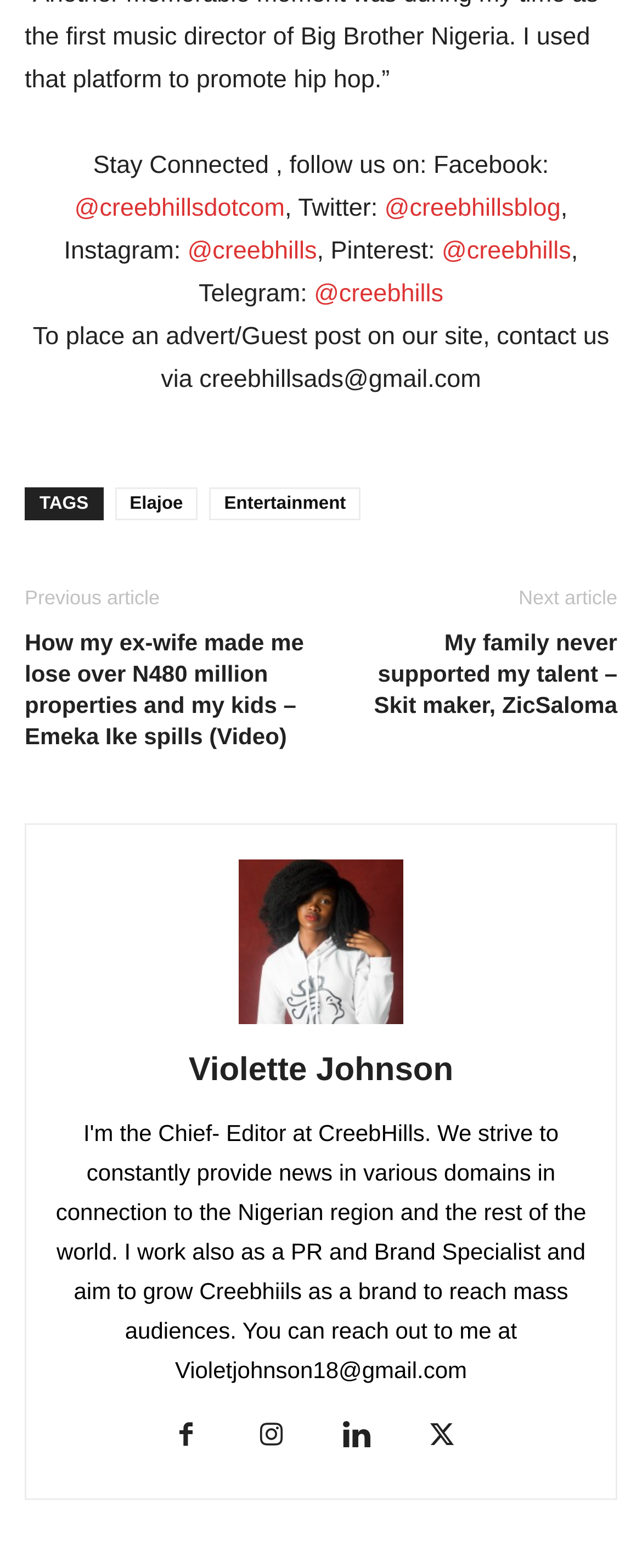Please locate the bounding box coordinates of the element that should be clicked to achieve the given instruction: "View Violette Johnson's profile".

[0.294, 0.671, 0.706, 0.694]